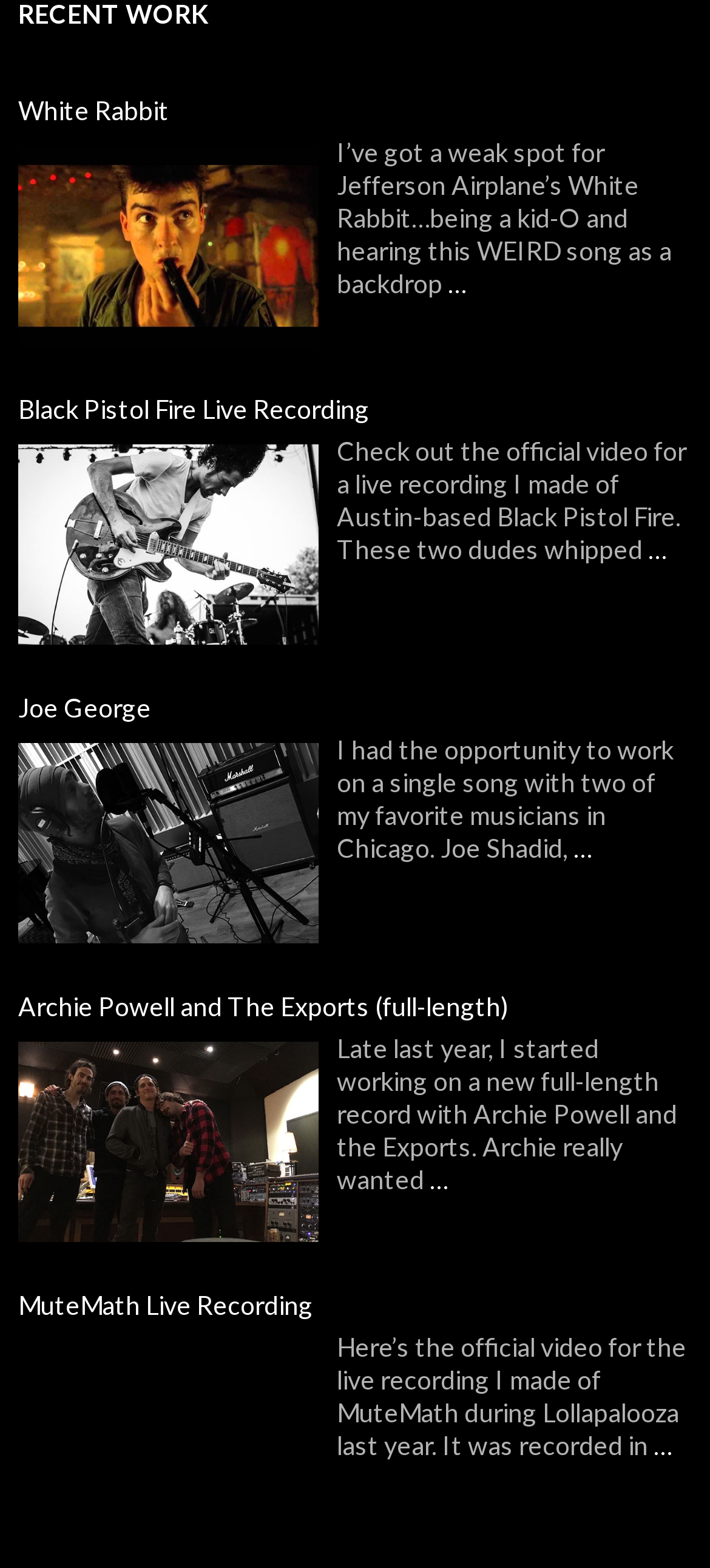Determine the bounding box coordinates of the clickable region to carry out the instruction: "Explore Joe George's music".

[0.026, 0.441, 0.974, 0.462]